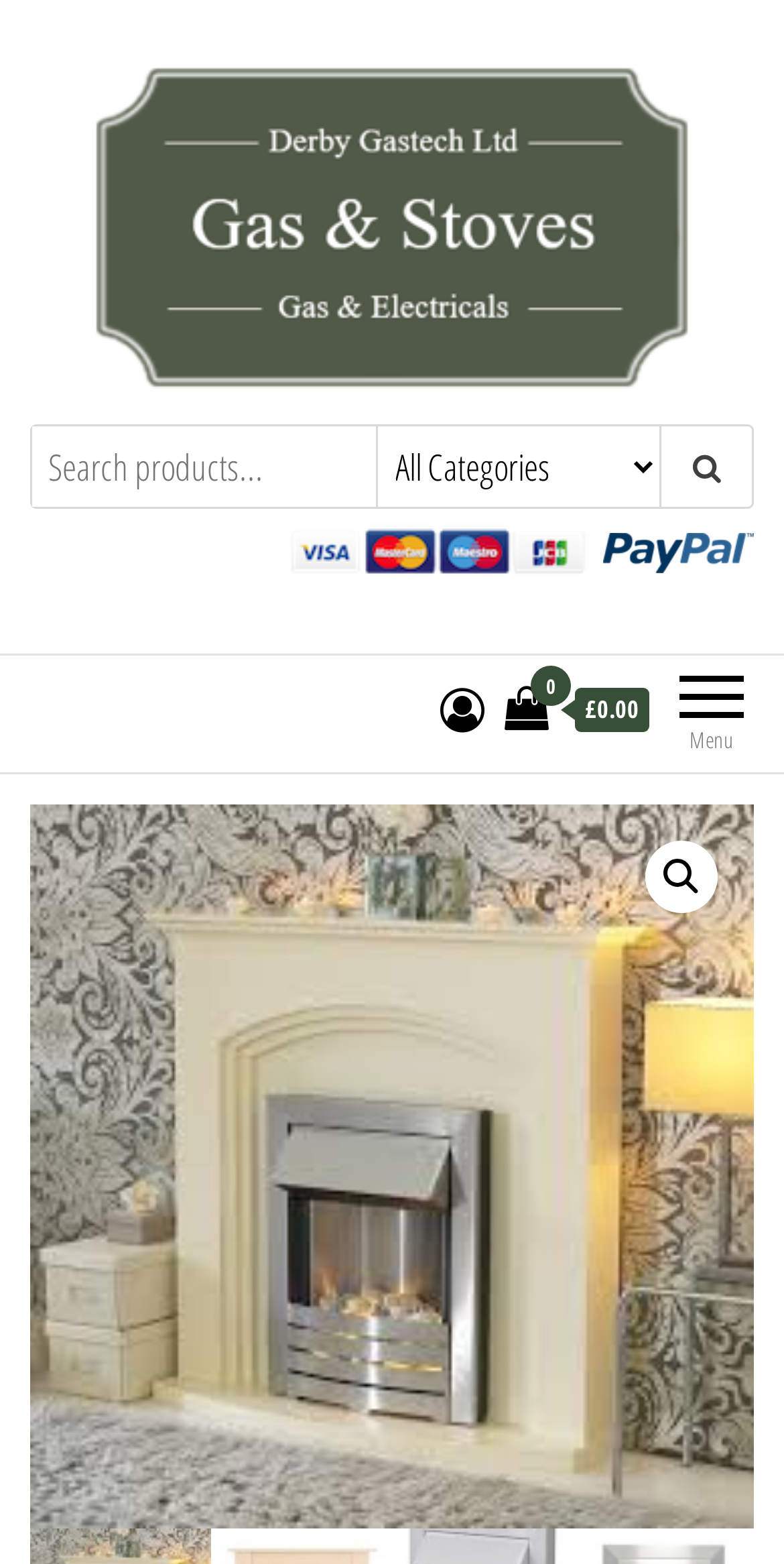How many links are in the top navigation menu?
Craft a detailed and extensive response to the question.

I counted the number of link elements in the top navigation menu by looking at the elements with y1 coordinates less than 0.4. There are three link elements, one with a bounding box coordinate of [0.038, 0.267, 0.375, 0.316], another with a bounding box coordinate of [0.115, 0.127, 0.885, 0.158], and the third with a bounding box coordinate of [0.644, 0.438, 0.828, 0.469].